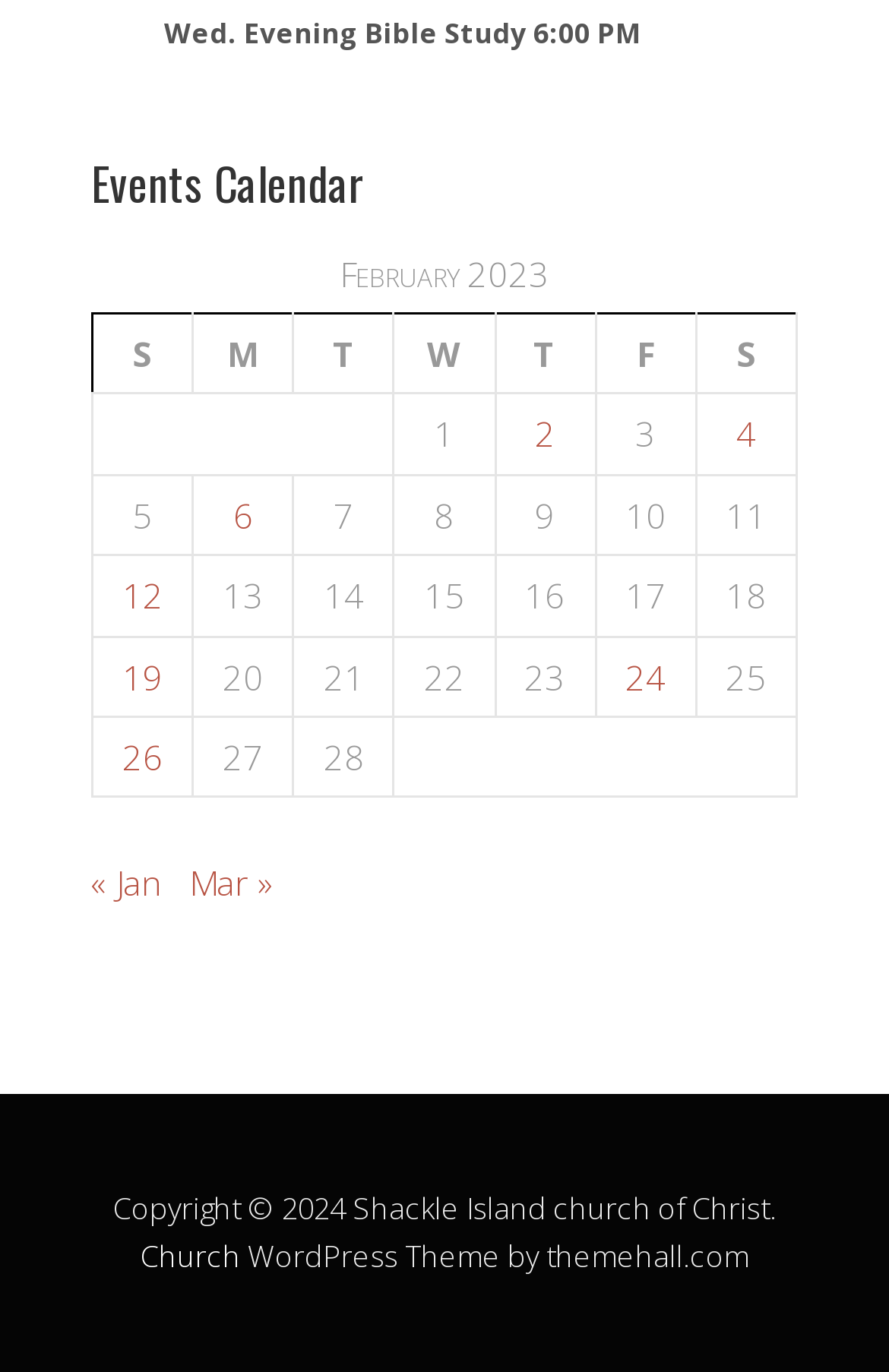Extract the bounding box coordinates of the UI element described: "+90 (541) 450 4273". Provide the coordinates in the format [left, top, right, bottom] with values ranging from 0 to 1.

None